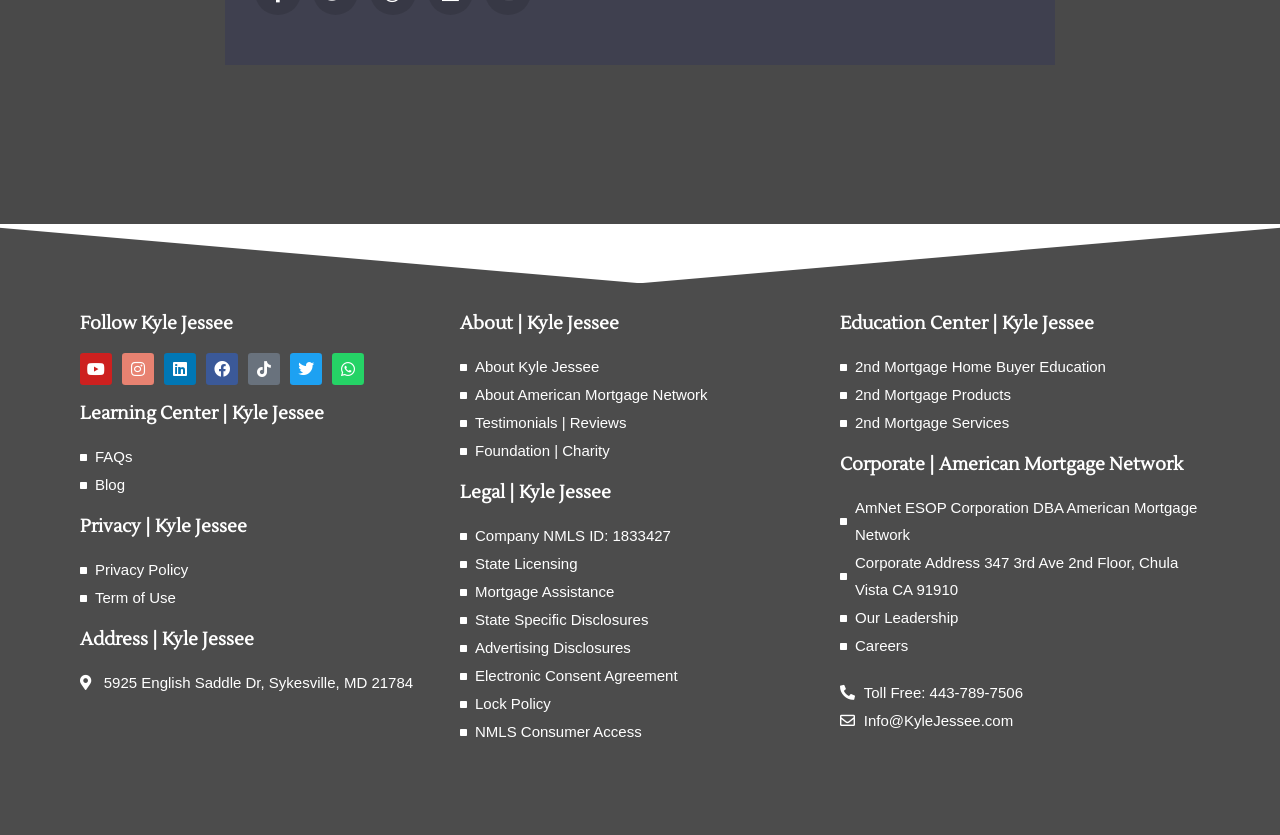Give a short answer to this question using one word or a phrase:
What is the toll-free number of American Mortgage Network?

443-789-7506